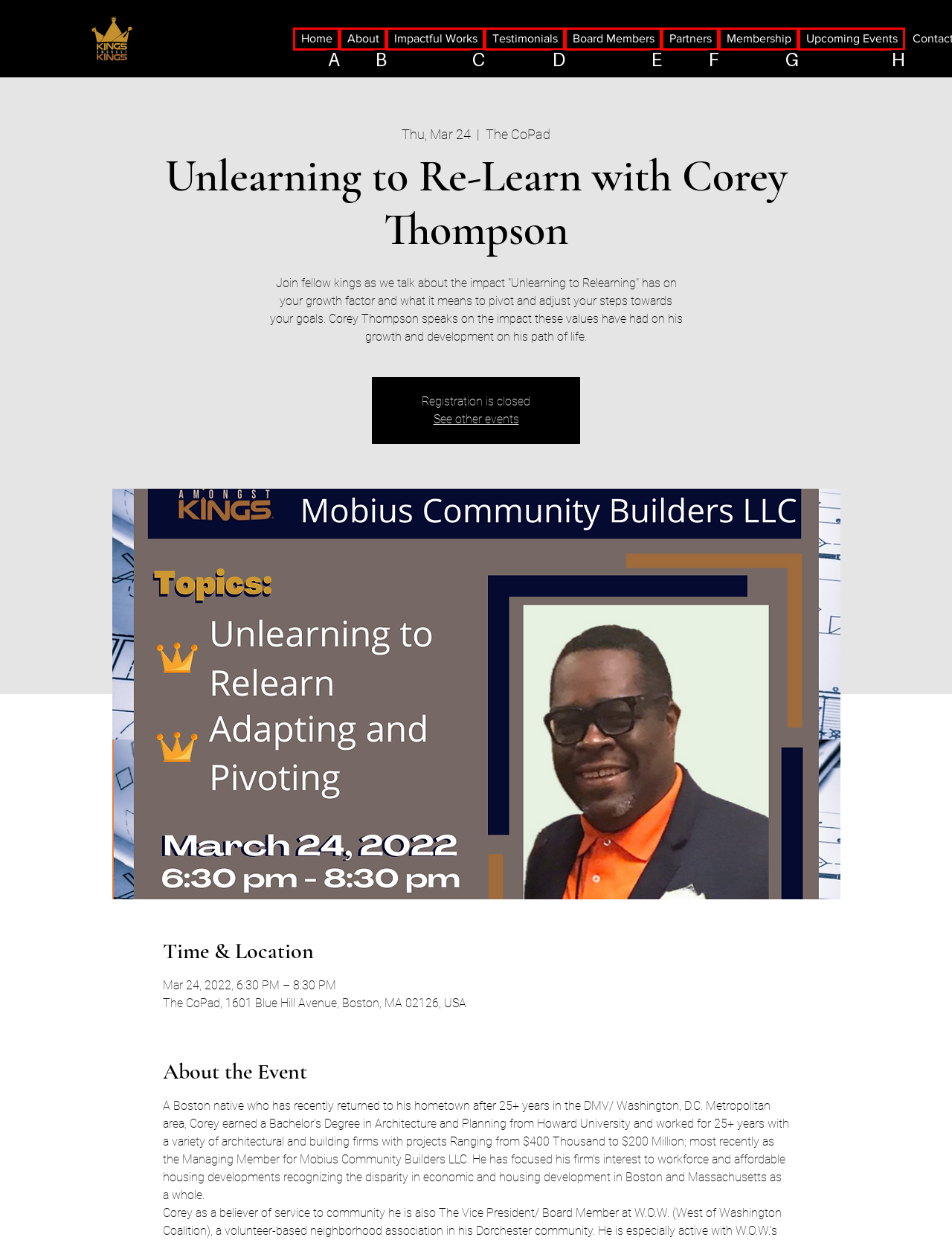Select the letter of the UI element that best matches: Upcoming Events
Answer with the letter of the correct option directly.

H